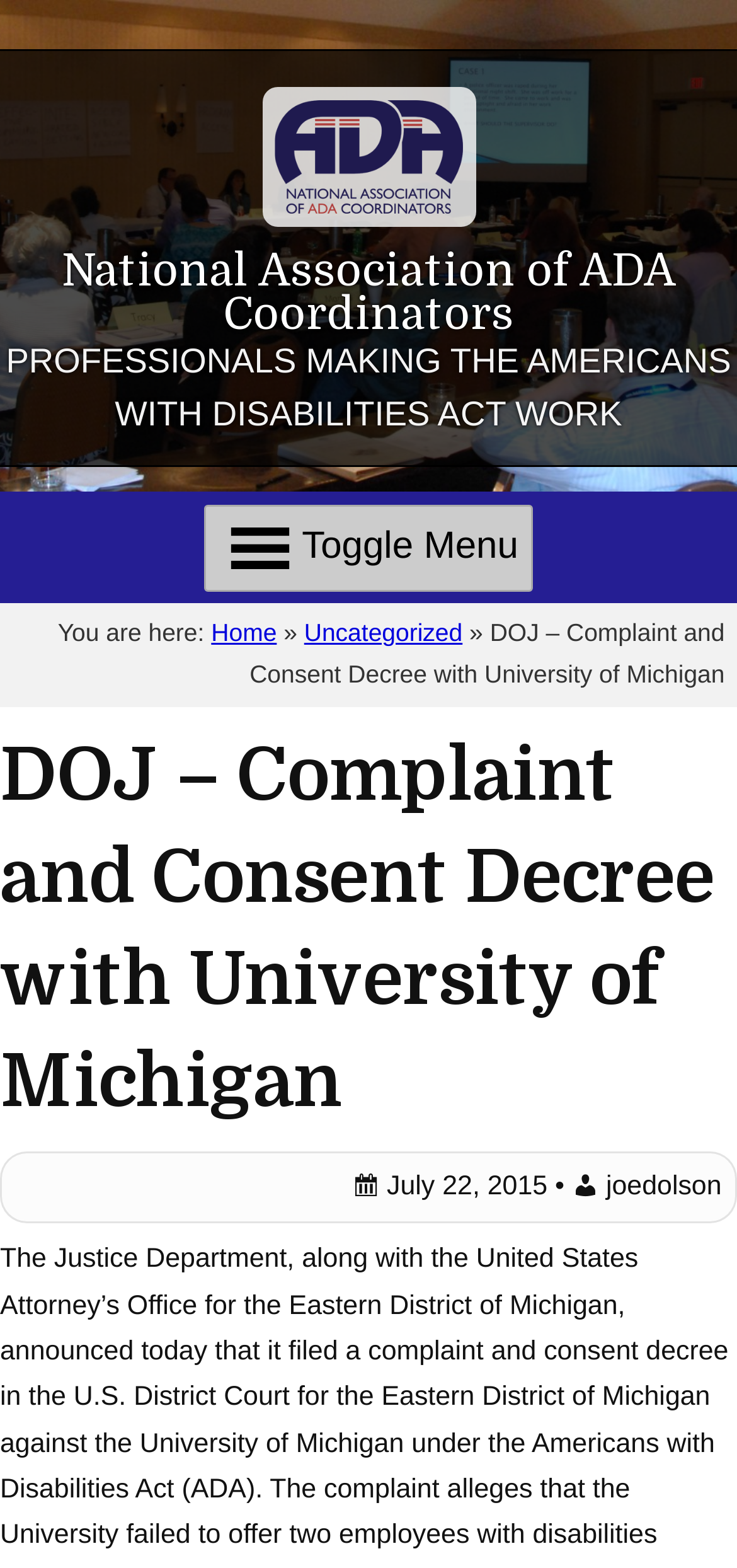What is the date of the article?
Answer with a single word or phrase by referring to the visual content.

July 22, 2015